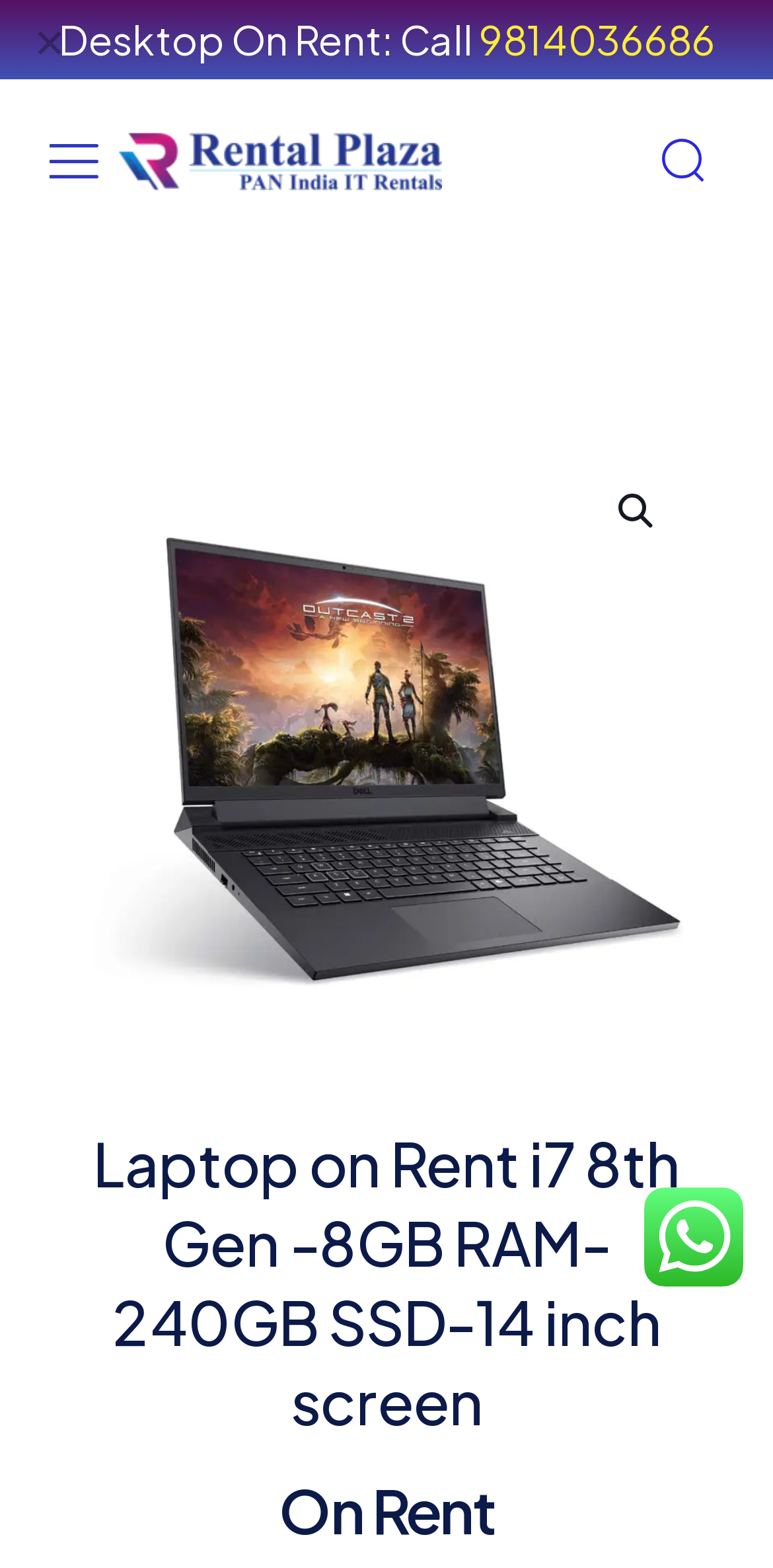What is the screen size of the laptop?
Please provide a comprehensive answer based on the contents of the image.

I inferred this answer by looking at the root element 'Laptop on Rent i7 8th Gen -8GB RAM-240GB SSD-14 inch screen', which mentions the laptop's specifications, including the screen size.